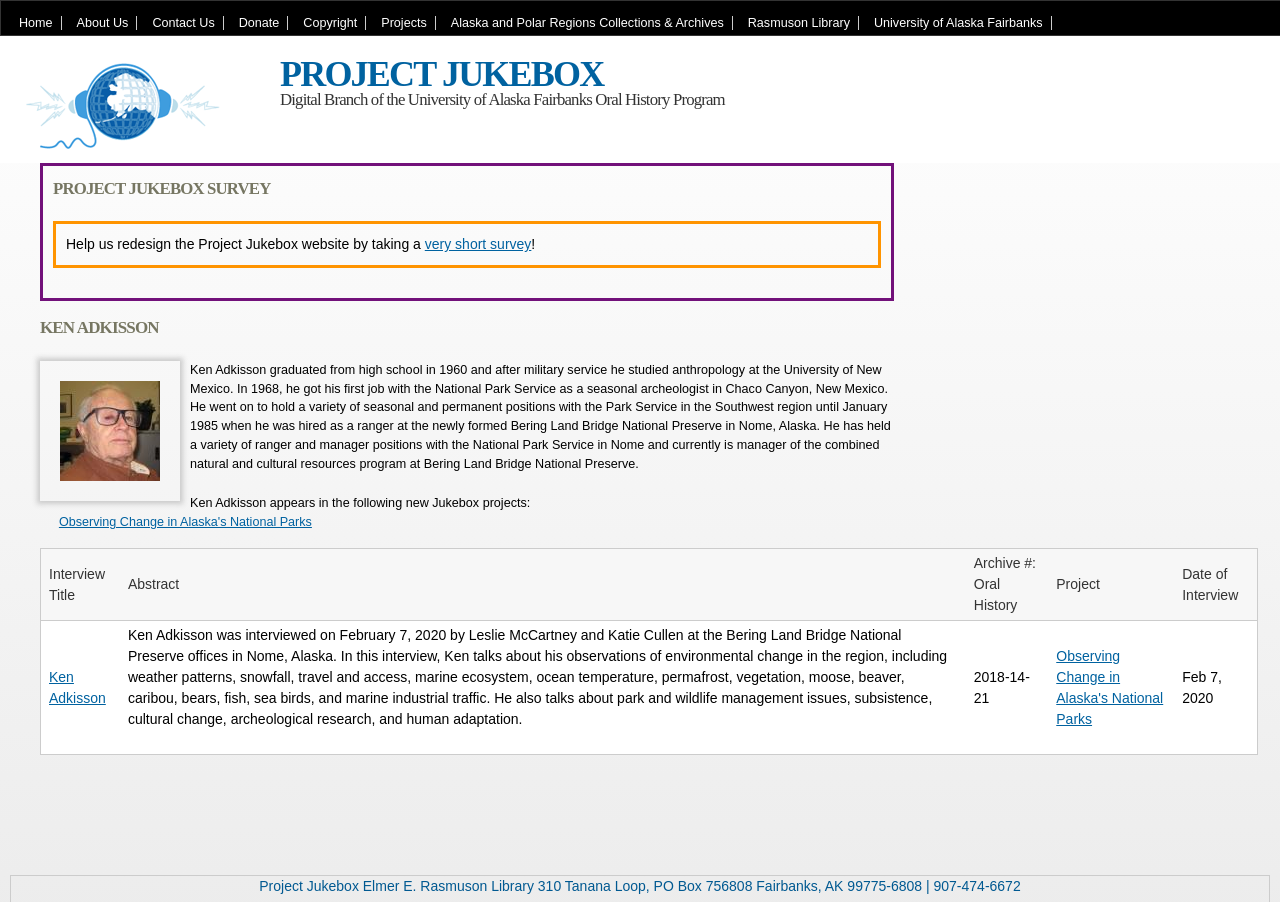Based on the description "Rasmuson Library", find the bounding box of the specified UI element.

[0.578, 0.018, 0.671, 0.033]